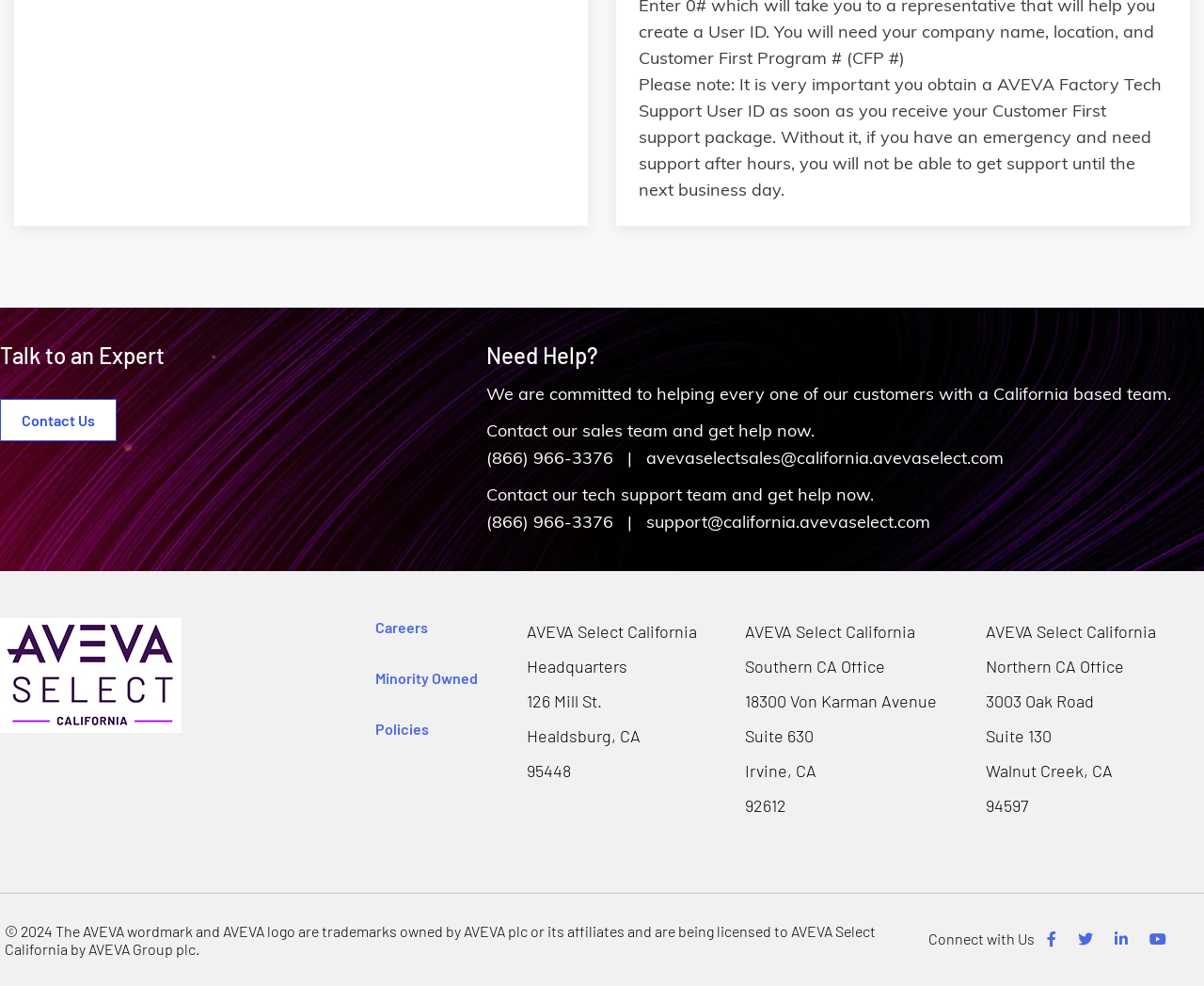Please specify the bounding box coordinates of the clickable region to carry out the following instruction: "Contact Us". The coordinates should be four float numbers between 0 and 1, in the format [left, top, right, bottom].

[0.0, 0.405, 0.097, 0.448]